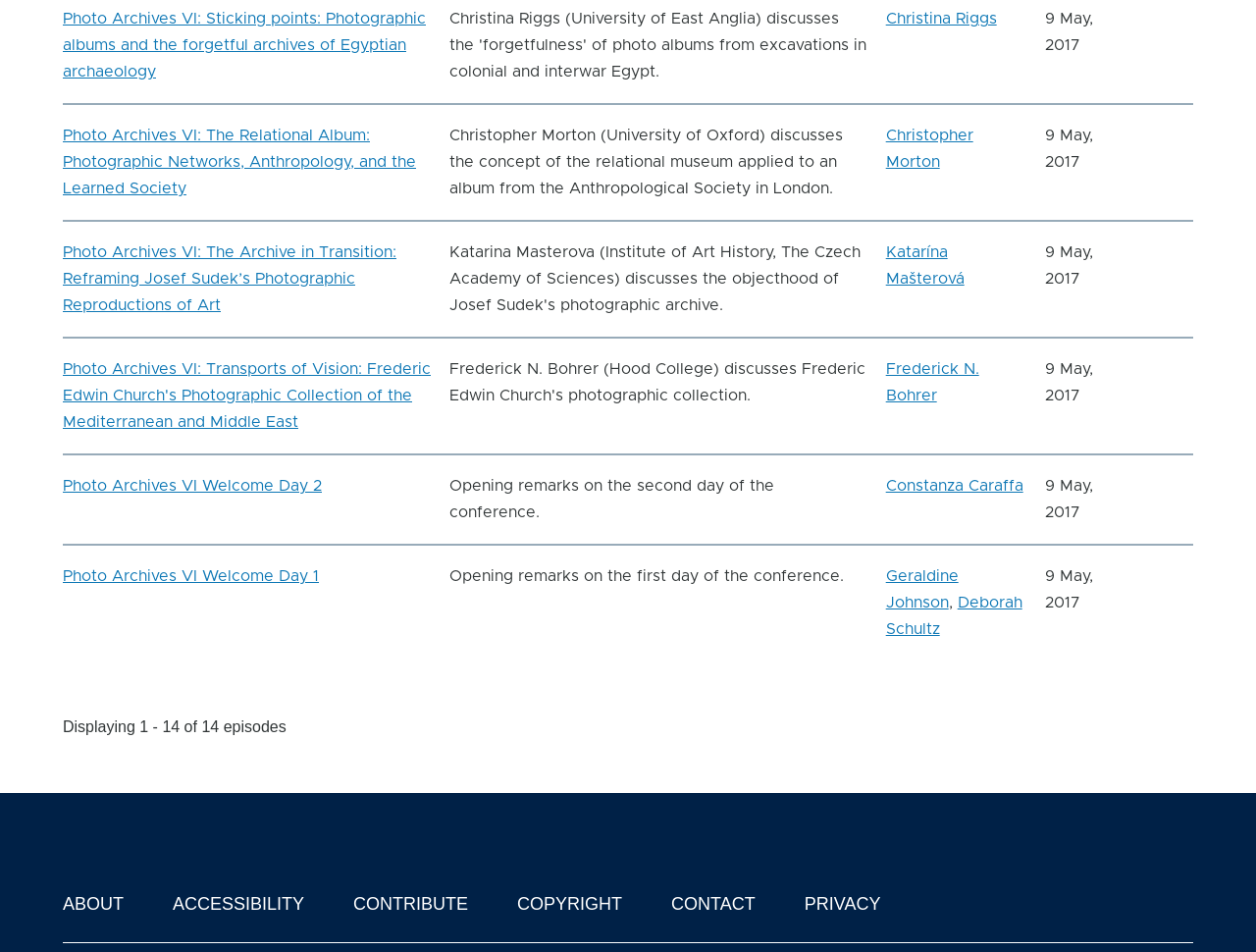How many episodes are displayed?
Can you give a detailed and elaborate answer to the question?

The text 'Displaying 1 - 14 of 14 episodes' at the bottom of the page indicates that 14 episodes are displayed.